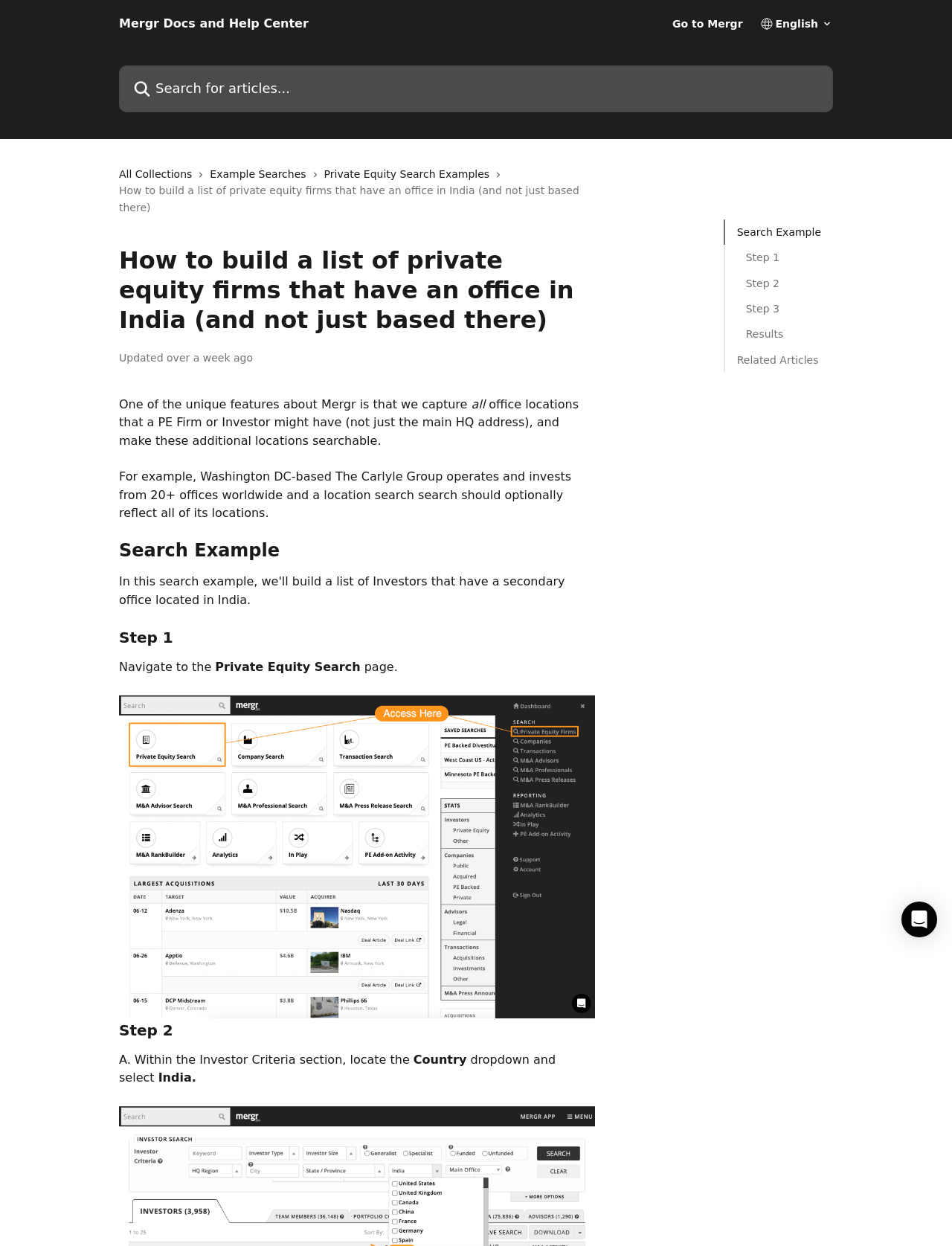Answer succinctly with a single word or phrase:
What is the country selected in the search example?

India